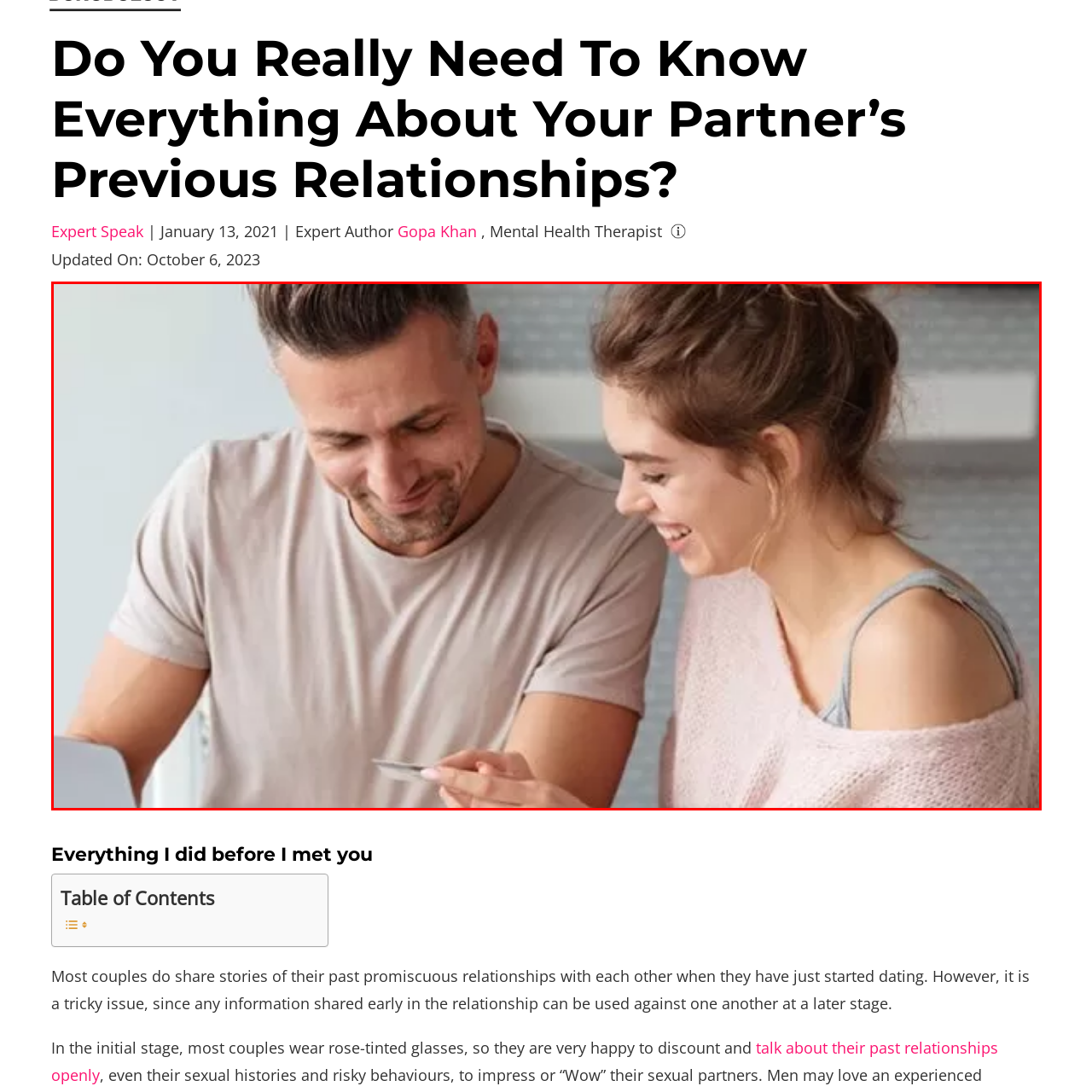Explain in detail what is depicted in the image within the red-bordered box.

In this intimate and warm scene, a man and woman are sharing a joyful moment together while seated at a table, possibly engaged in a light-hearted conversation or discussing something on a digital device in front of them. The man, dressed in a casual light gray T-shirt, leans slightly forward, a smile on his face as he looks down at what the woman is holding. The woman, wearing a soft pink sweater that drapes elegantly over one shoulder, beams with delight as she glances at the man. Their laughter and expressions convey a sense of closeness and comfort, suggesting a strong bond as they enjoy each other's company. The background features a subtle, modern interior, enhancing the intimate atmosphere of the moment. This image beautifully captures the essence of connection and shared experiences in a relationship.